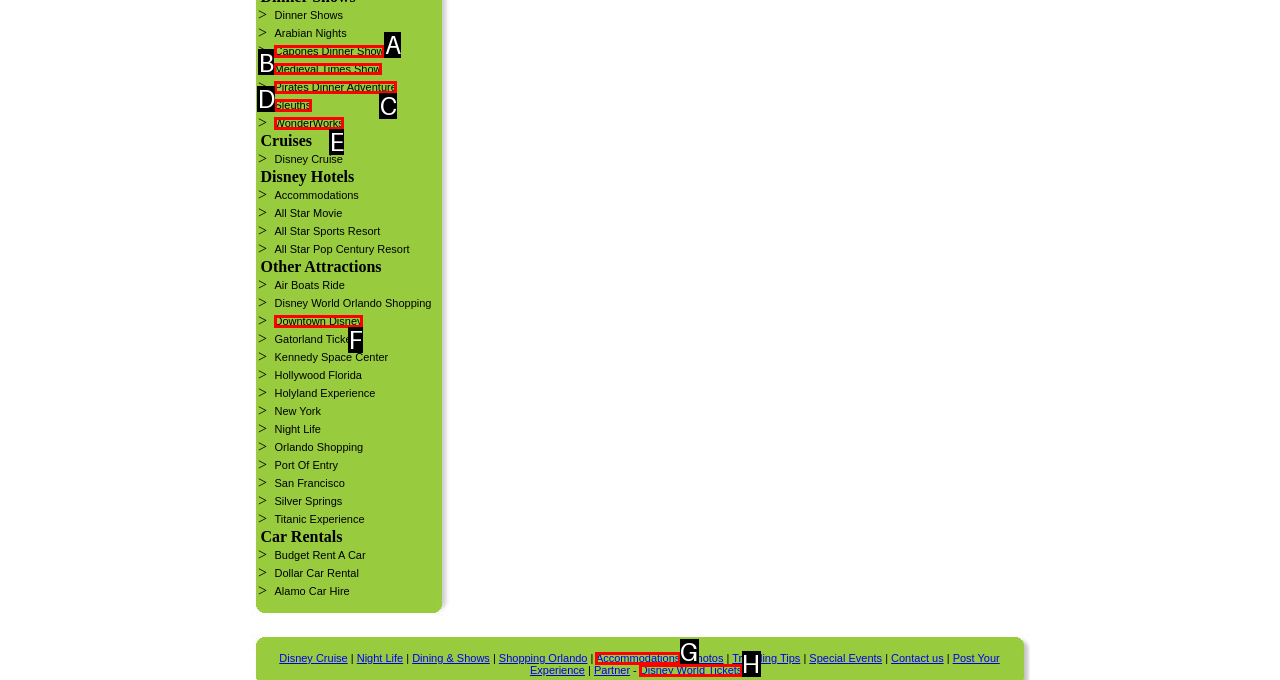Find the appropriate UI element to complete the task: Explore Medieval Times Show. Indicate your choice by providing the letter of the element.

B